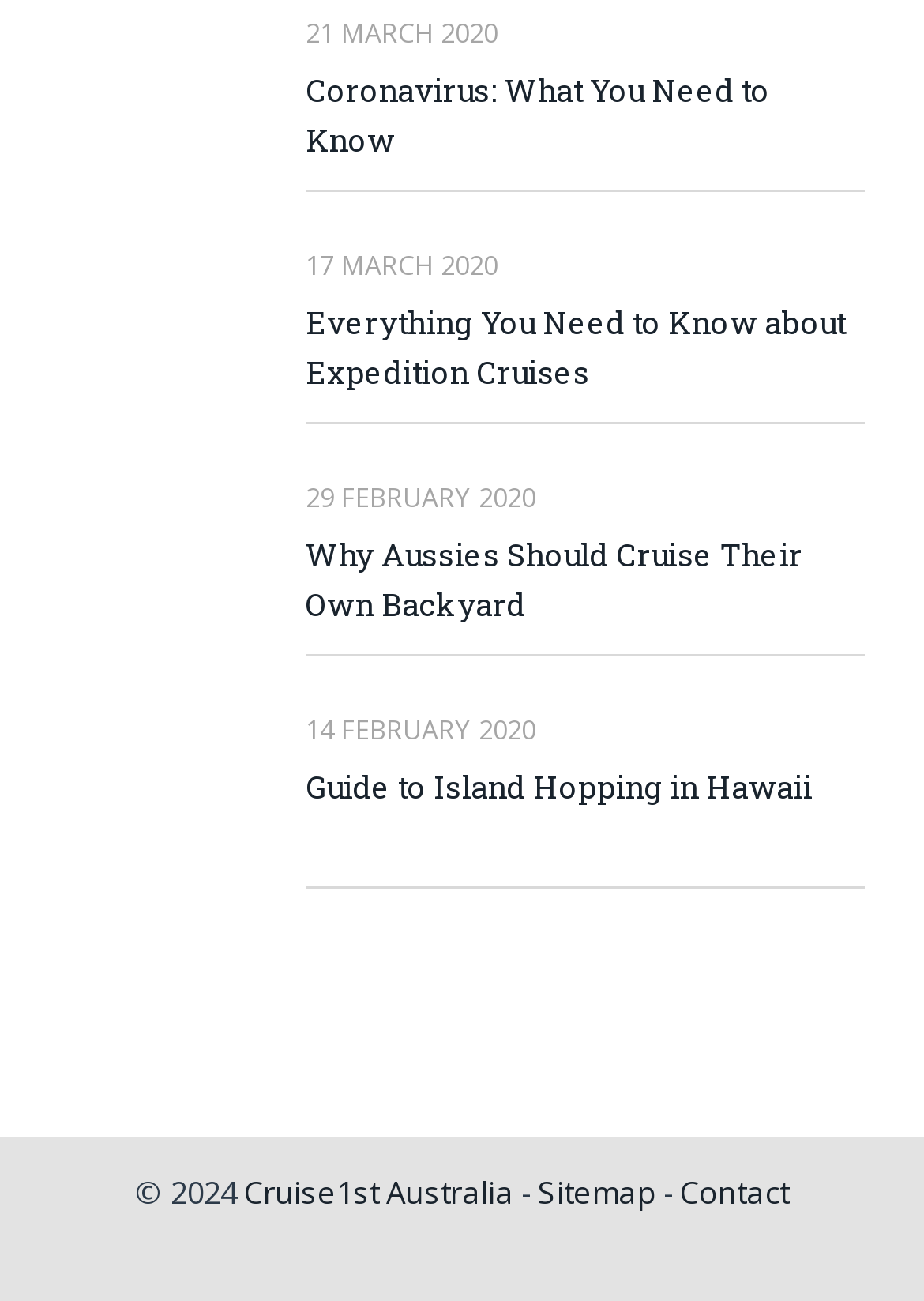Based on the description "Cruise1st Australia", find the bounding box of the specified UI element.

[0.264, 0.901, 0.556, 0.933]